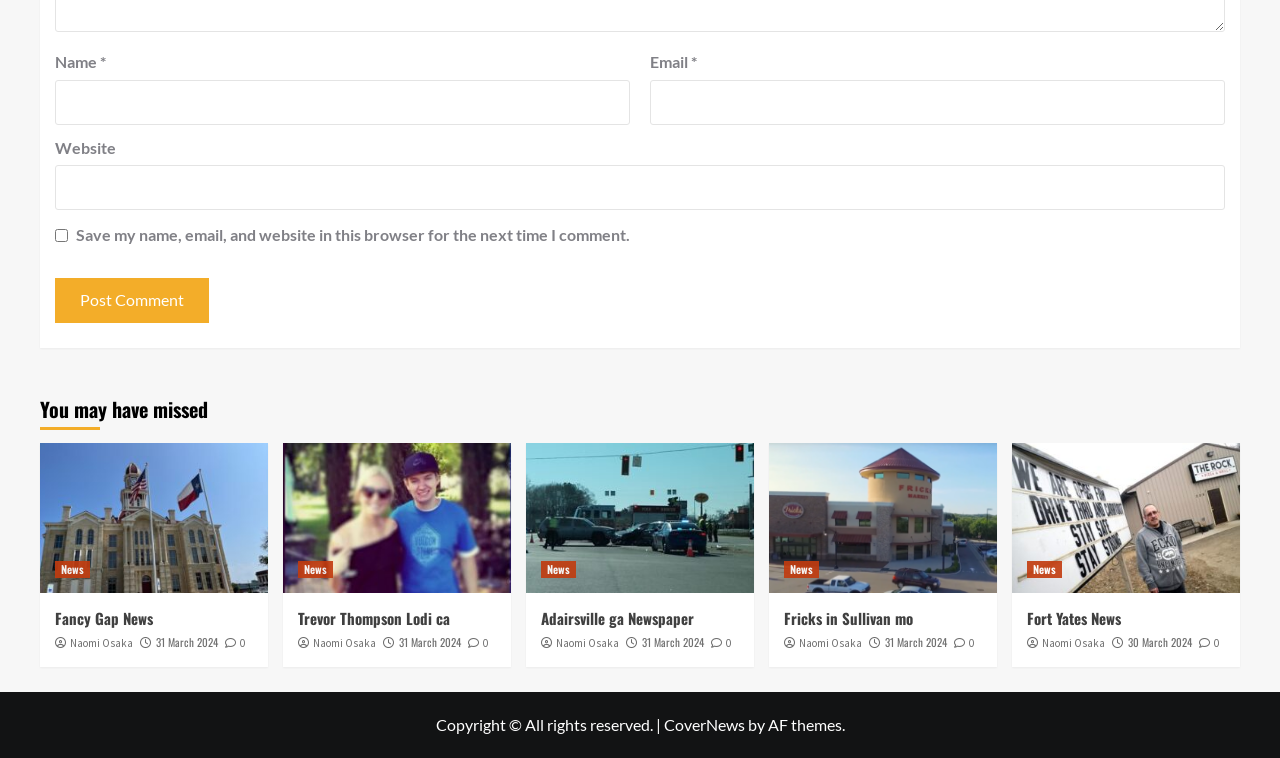Determine the bounding box coordinates of the area to click in order to meet this instruction: "Read the 'Copyright © All rights reserved.' notice".

[0.34, 0.944, 0.512, 0.969]